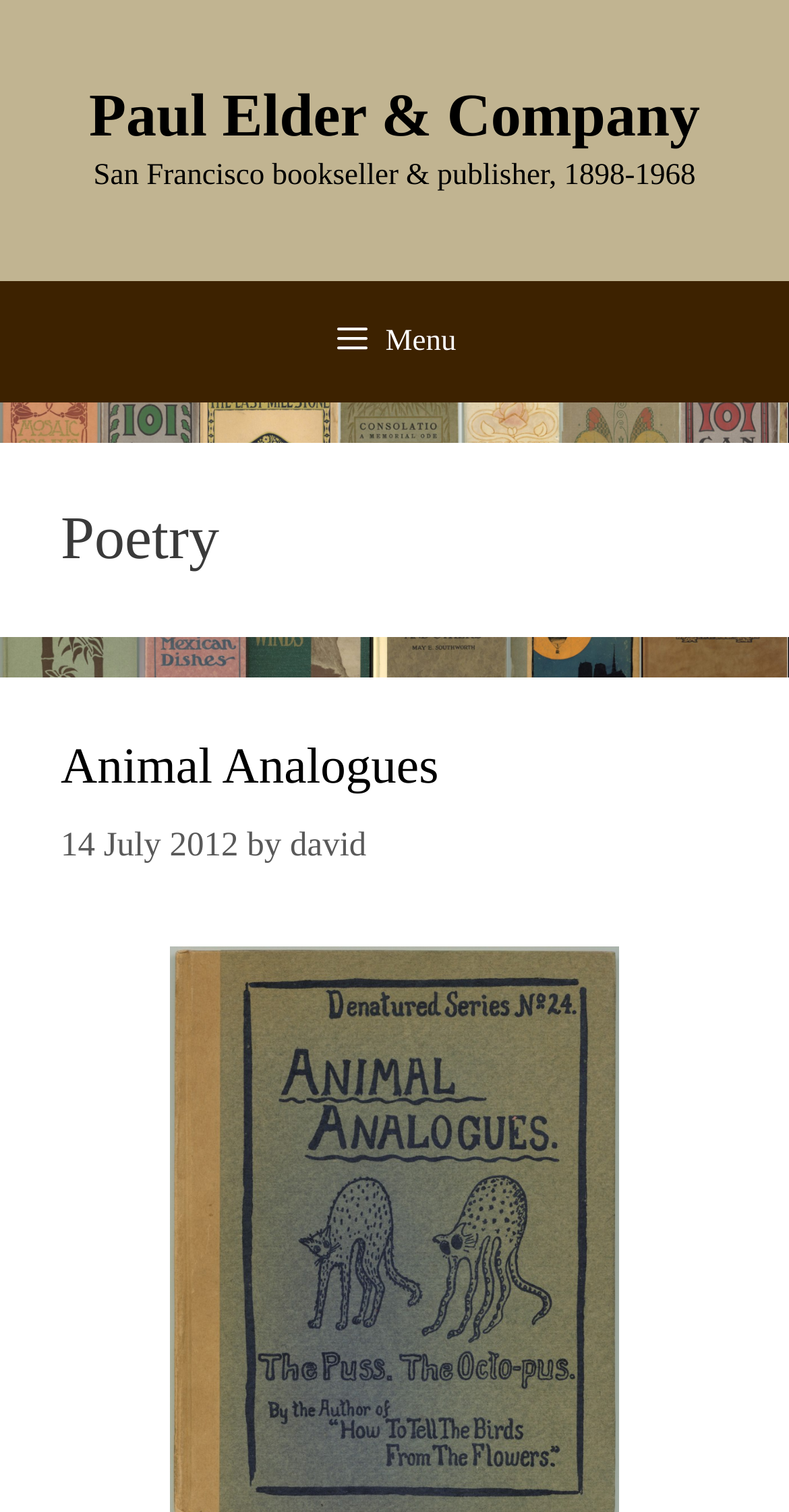Generate a thorough caption detailing the webpage content.

The webpage is about poetry, specifically a page titled "Poetry – Page 4" from Paul Elder & Company, a San Francisco bookseller and publisher from 1898 to 1968. 

At the top of the page, there is a banner with a link to the company's homepage and a brief description of the company. 

Below the banner, there is a primary navigation menu, which can be expanded by clicking a button with a menu icon. 

The main content of the page is divided into sections, with a heading "Poetry" at the top. Below the "Poetry" heading, there is a subheading "Animal Analogues" with a link to a related page. The subheading also includes the date "14 July 2012" and the author's name, "david".